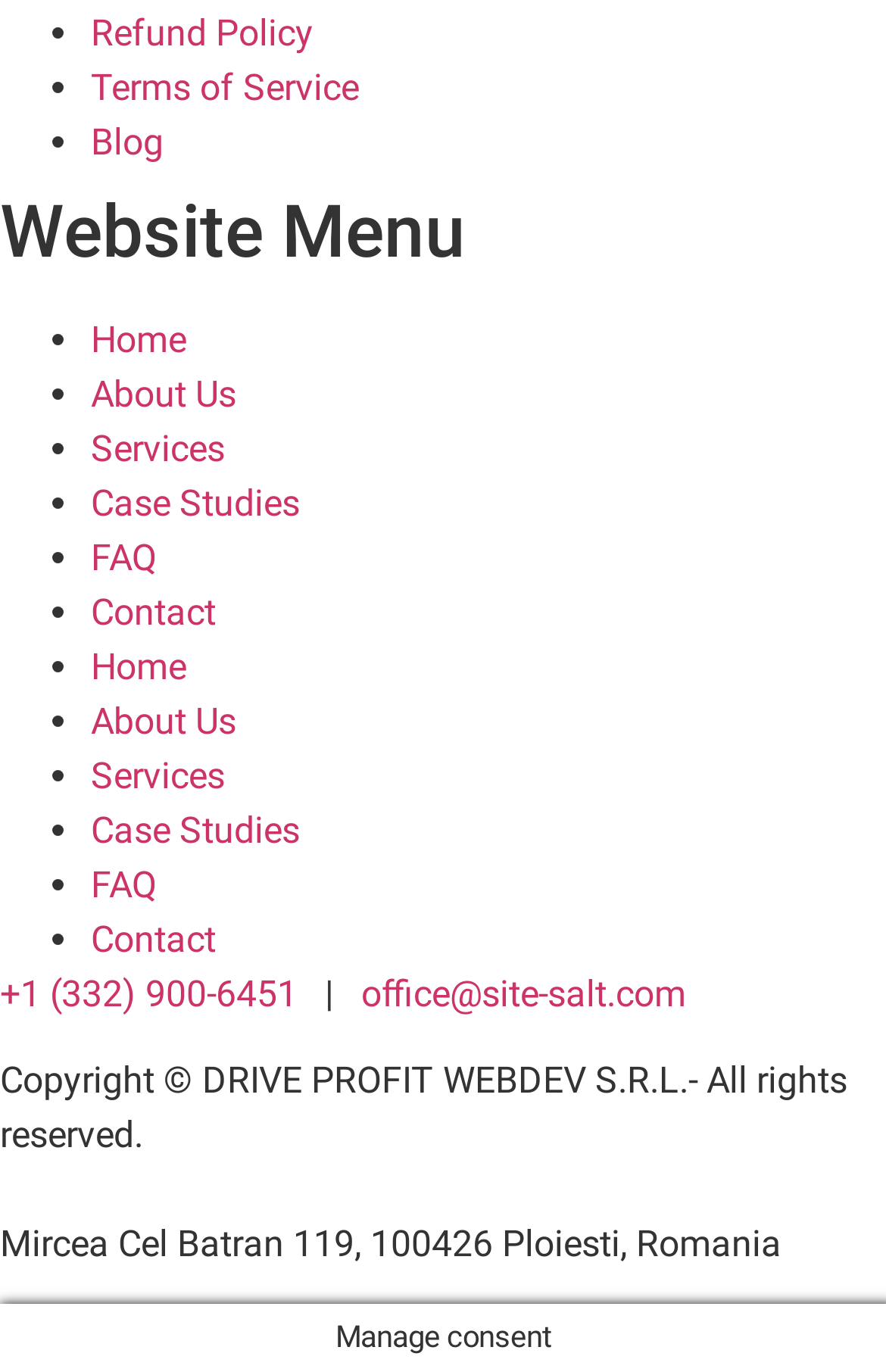What is the address mentioned at the bottom of the webpage?
Answer the question with a single word or phrase by looking at the picture.

Mircea Cel Batran 119, 100426 Ploiesti, Romania